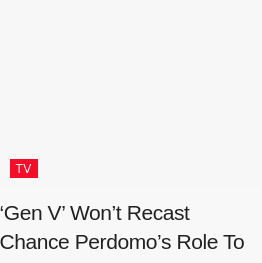What is the main subject of the article?
From the details in the image, provide a complete and detailed answer to the question.

The main subject of the article is the show 'Gen V', as indicated by the headline and the context of the article discussing the casting decision and honoring the legacy of Chance Perdomo.